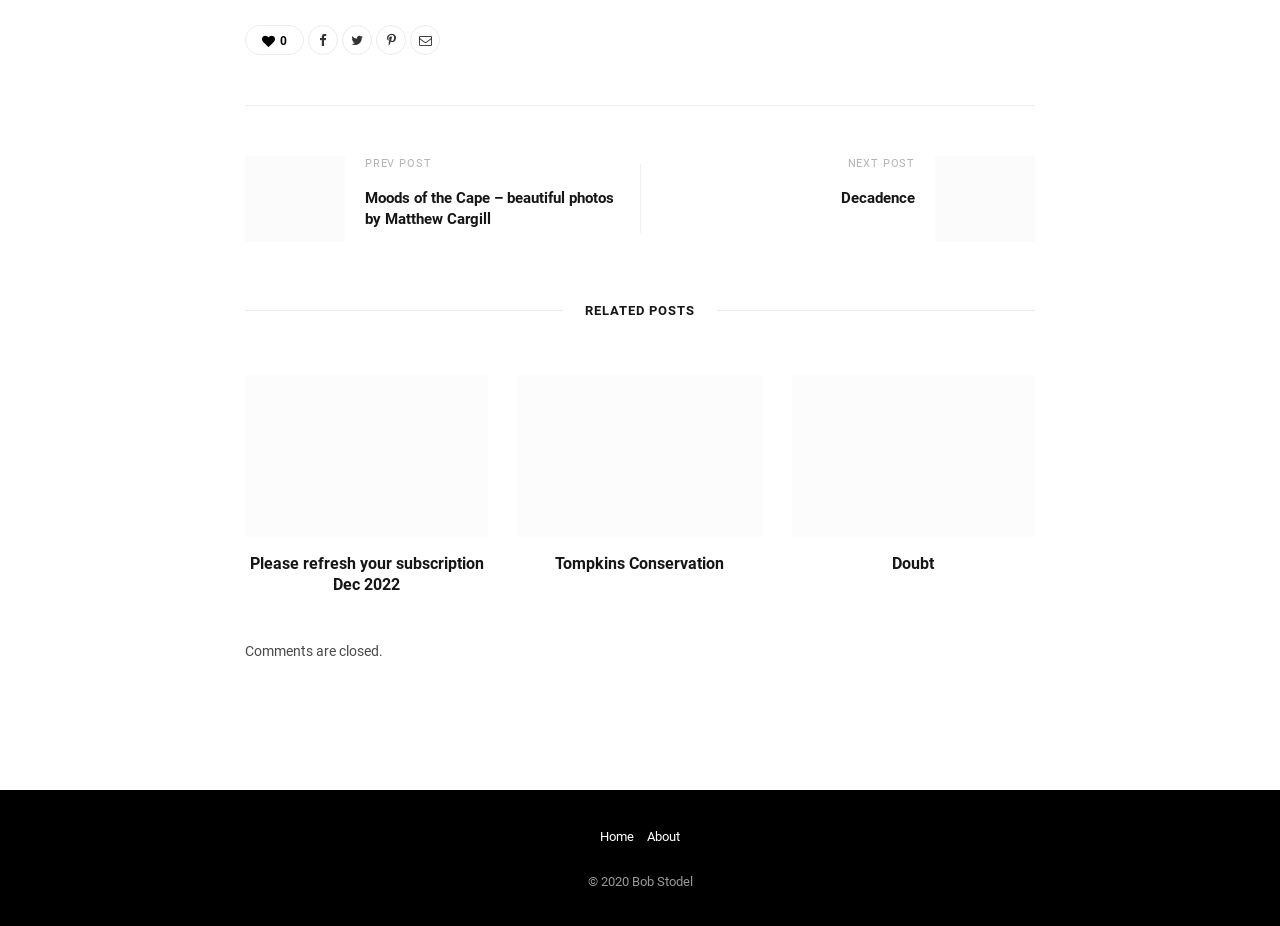What is the title of the current post?
Ensure your answer is thorough and detailed.

I found the title of the current post by looking at the heading element with the text 'Moods of the Cape – beautiful photos by Matthew Cargill'.